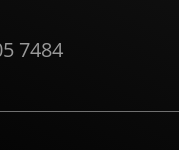Generate a detailed narrative of the image.

The image displays a contact telephone number for iTechNet, specifically "+98 21 7105 7484." This number is intended for inquiries and communication with the organization, highlighting their accessibility and willingness to engage with clients. The contact information underscores iTechNet's commitment to connecting with potential partners and customers, reinforcing their presence in the technology sector.